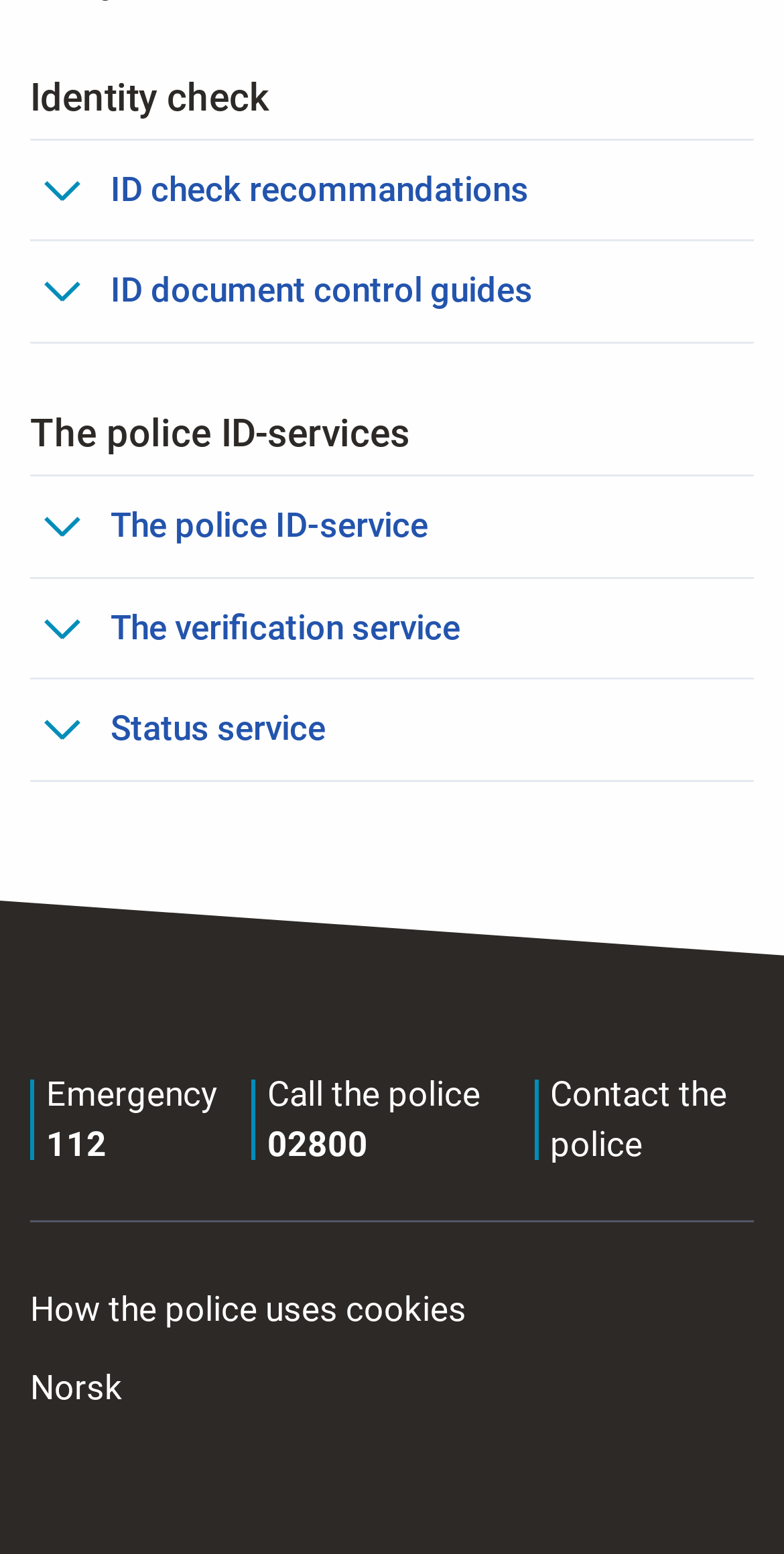Based on the image, please elaborate on the answer to the following question:
How many ID check recommendations are there?

I counted the number of buttons with the label 'ID check recommandations' and found only one, which is located at the top of the page.